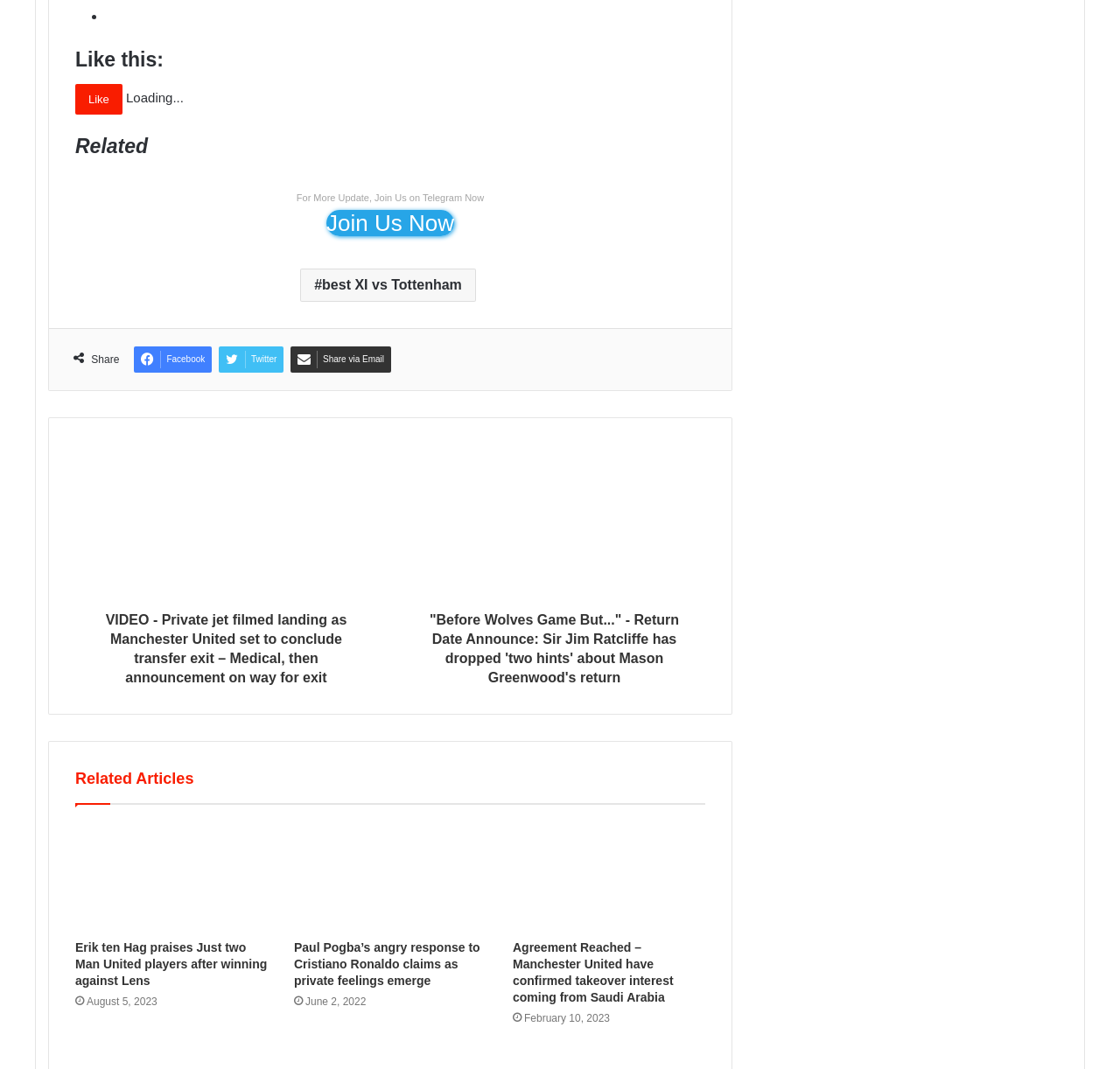Show the bounding box coordinates for the HTML element as described: "jankaulins@jankaulins.com".

None